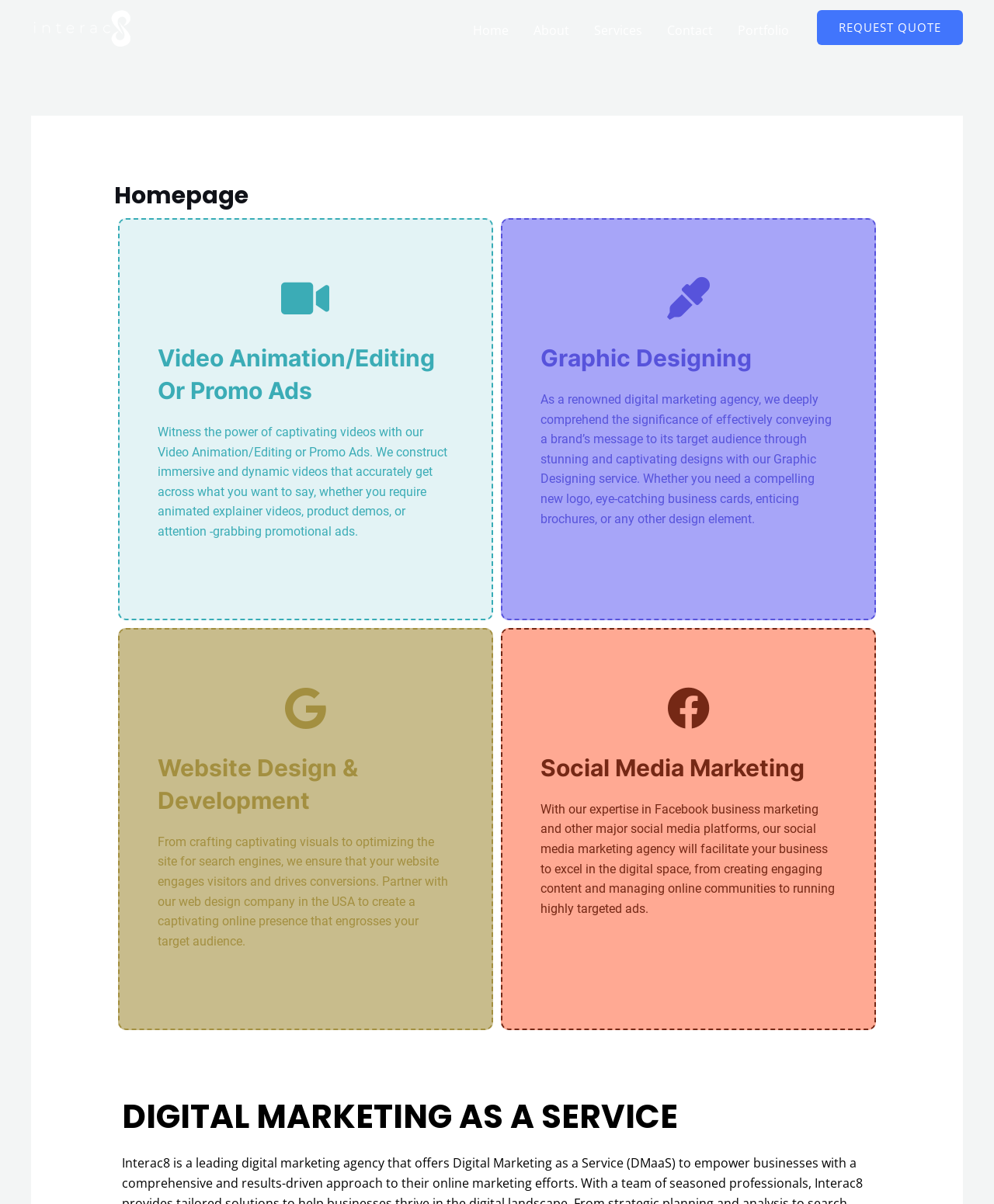Examine the screenshot and answer the question in as much detail as possible: What is the purpose of the 'REQUEST QUOTE' link?

The 'REQUEST QUOTE' link is prominently displayed on the page, suggesting that it is a call-to-action for potential clients to request a quote for the agency's services. This is likely the first step in the process of working with the agency.